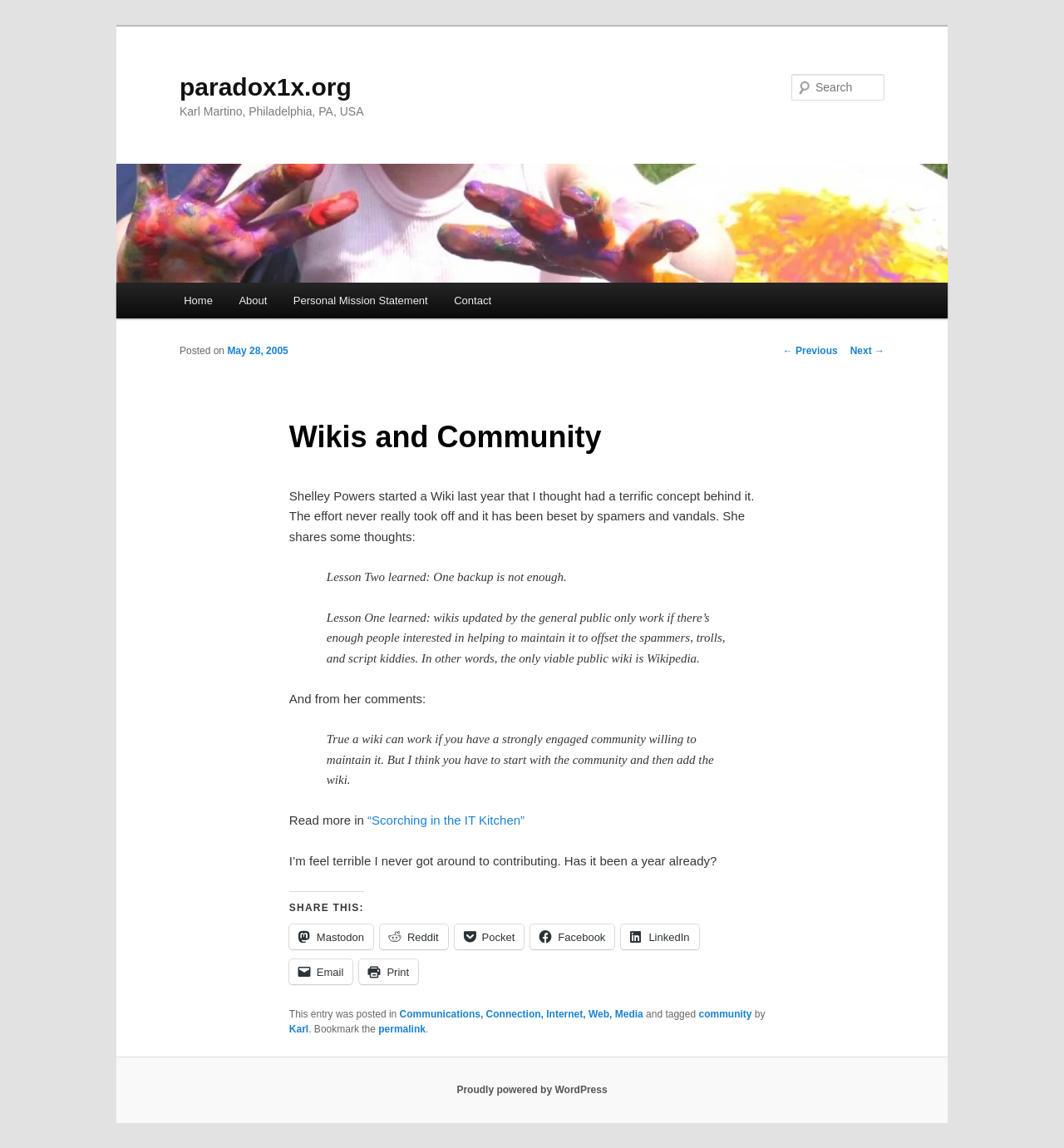Identify the bounding box coordinates of the section to be clicked to complete the task described by the following instruction: "Go to the home page". The coordinates should be four float numbers between 0 and 1, formatted as [left, top, right, bottom].

[0.16, 0.246, 0.212, 0.277]